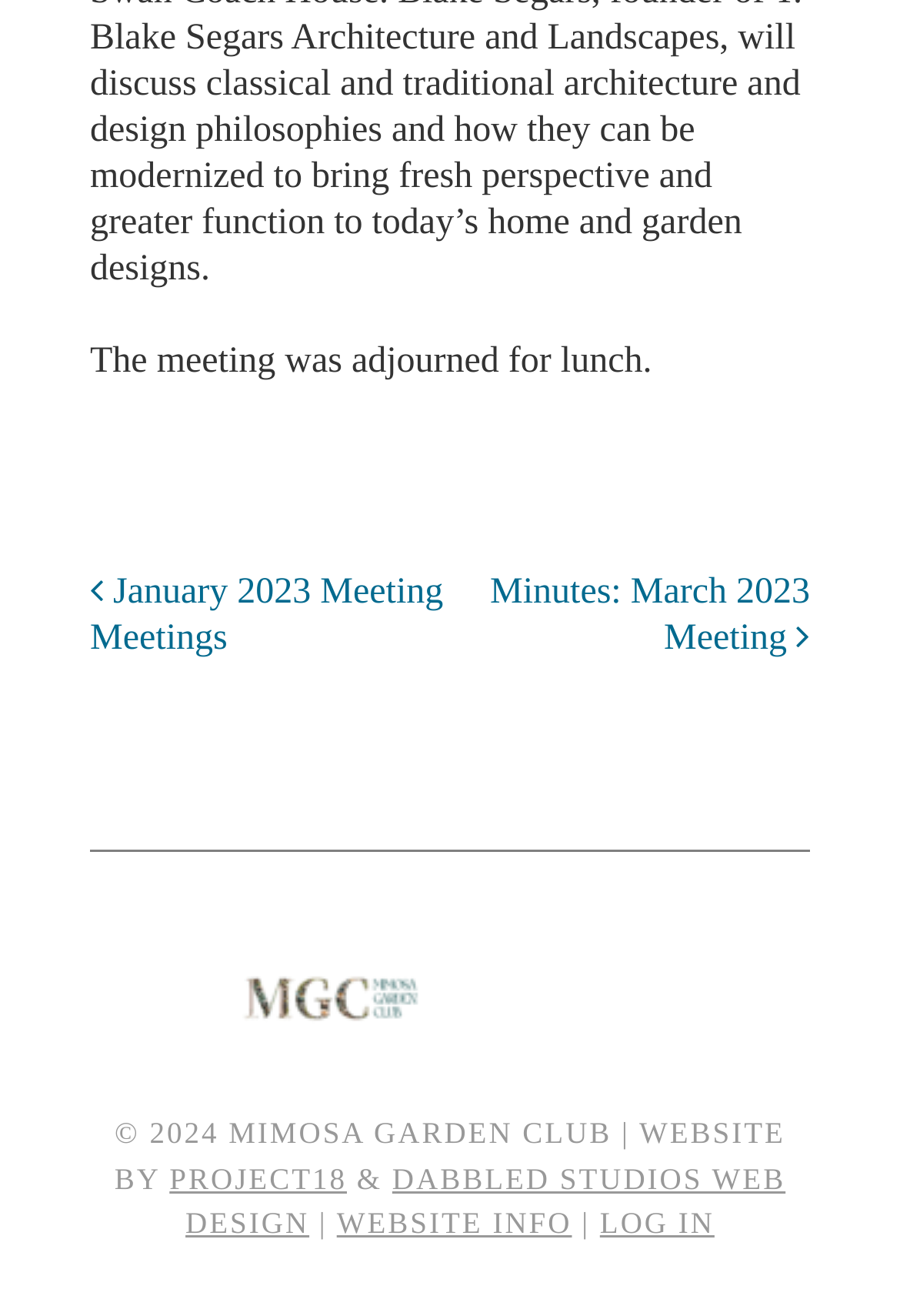Provide a one-word or short-phrase answer to the question:
Who designed the website?

DABBLED STUDIOS WEB DESIGN